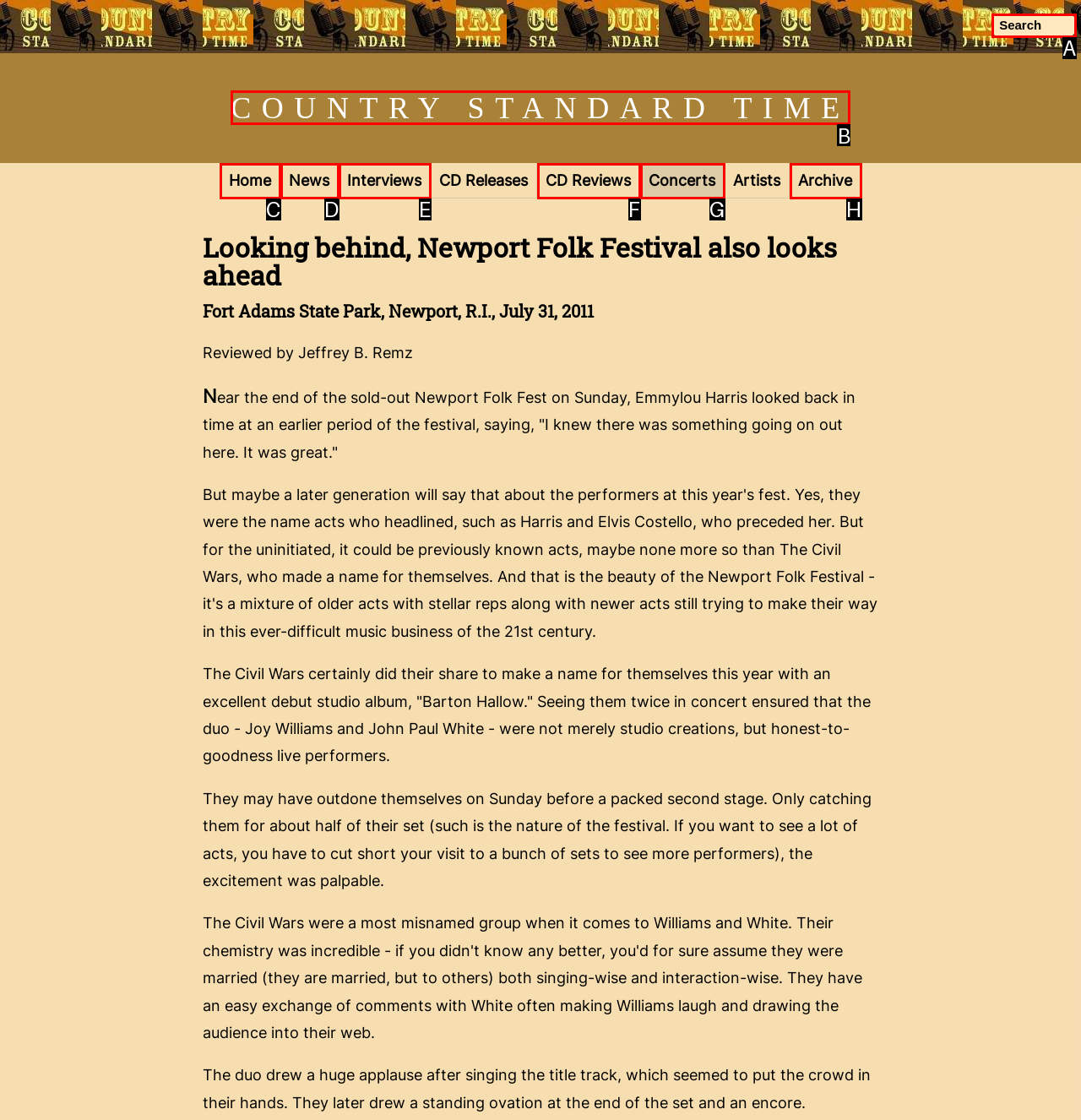Identify the option that best fits this description: input value=" Search" name="q" value="Search"
Answer with the appropriate letter directly.

A